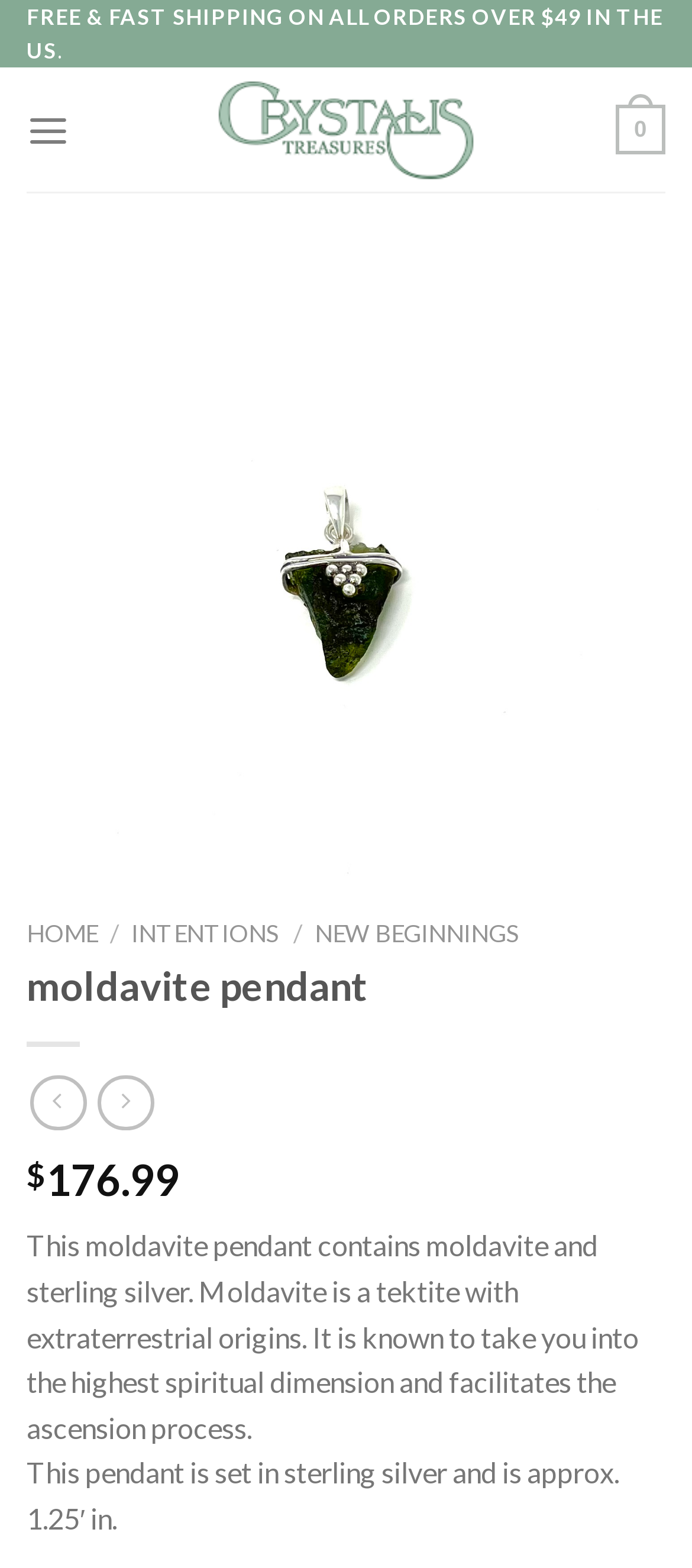What is the price of the moldavite pendant?
Please provide a comprehensive answer based on the visual information in the image.

I found the price information of the moldavite pendant on the webpage, which is displayed as '$176.99' next to the product description. This is the price of the product.